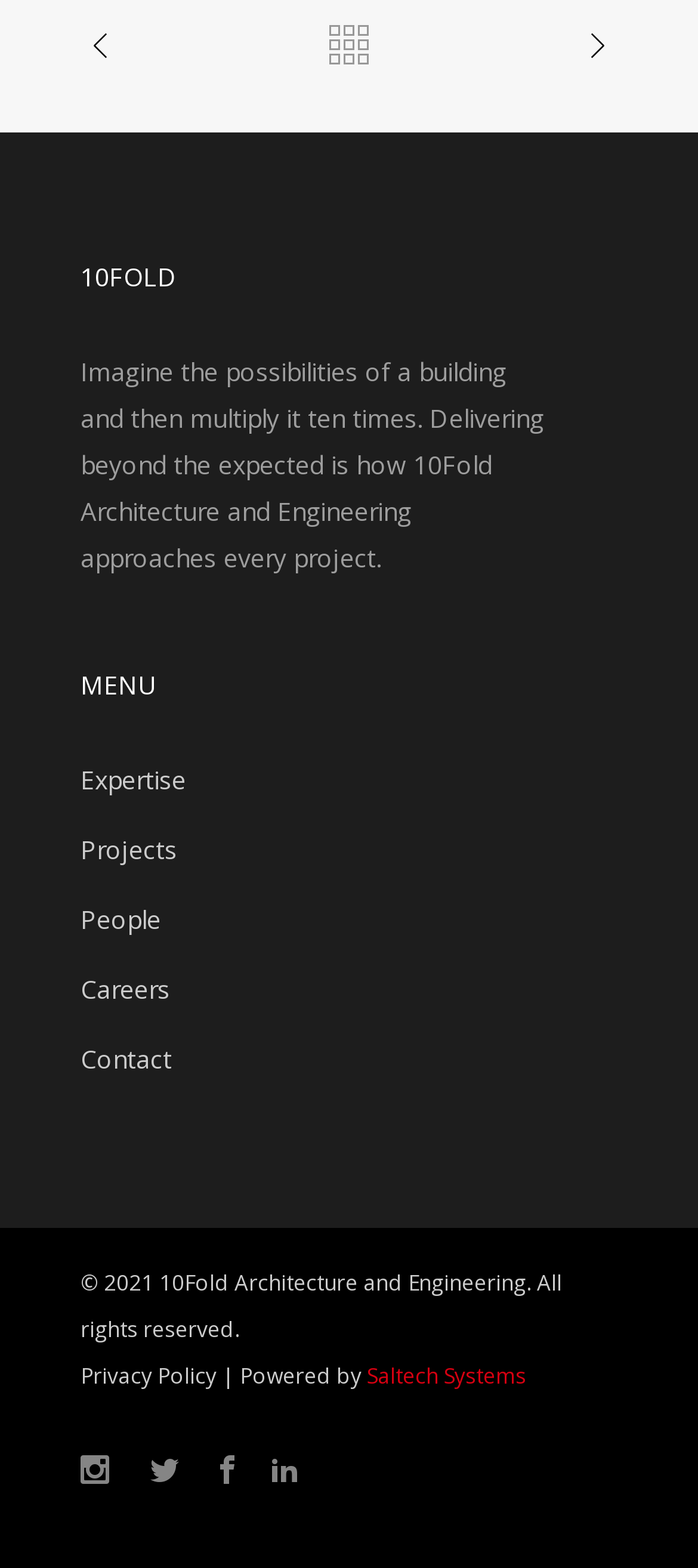Locate the bounding box coordinates of the element that should be clicked to fulfill the instruction: "Follow 10Fold on social media".

[0.387, 0.926, 0.428, 0.945]